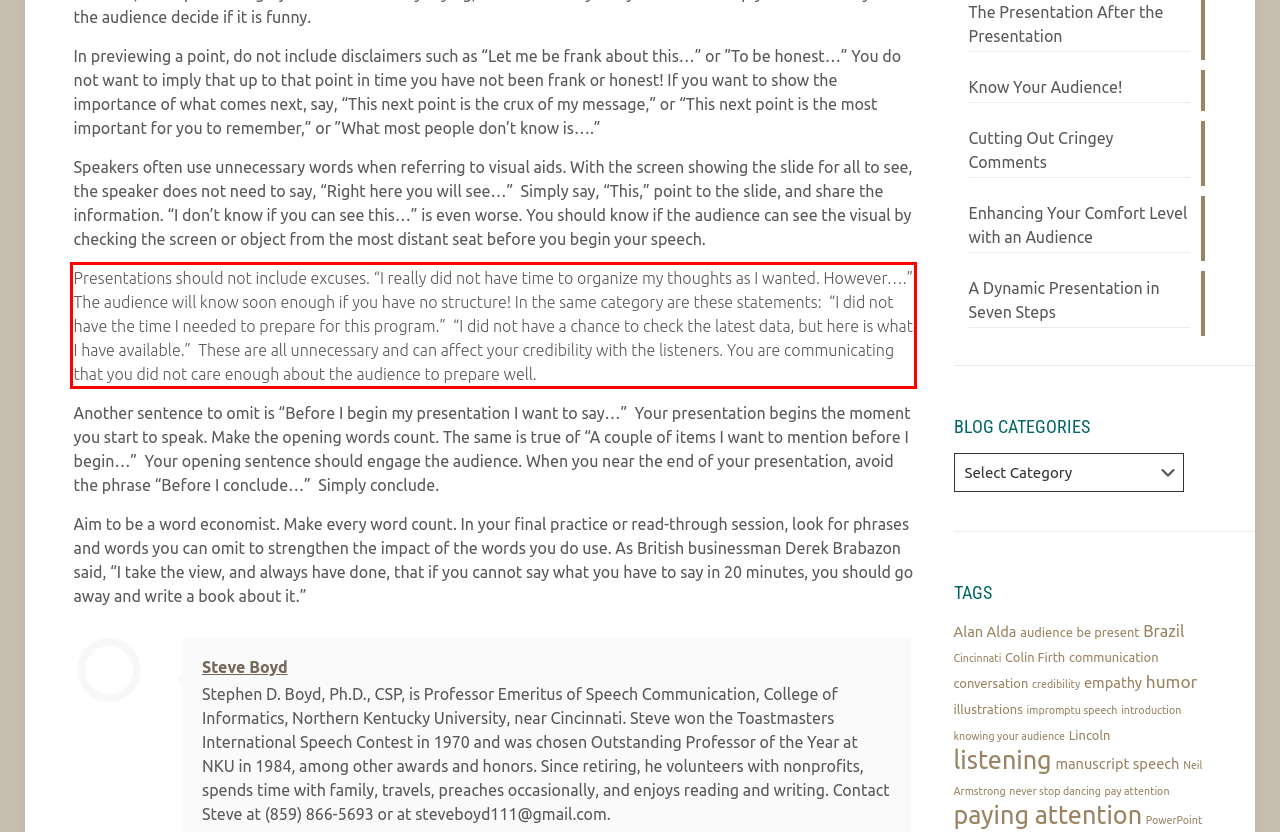You have a screenshot of a webpage with a red bounding box. Use OCR to generate the text contained within this red rectangle.

Presentations should not include excuses. “I really did not have time to organize my thoughts as I wanted. However….” The audience will know soon enough if you have no structure! In the same category are these statements: “I did not have the time I needed to prepare for this program.” “I did not have a chance to check the latest data, but here is what I have available.” These are all unnecessary and can affect your credibility with the listeners. You are communicating that you did not care enough about the audience to prepare well.